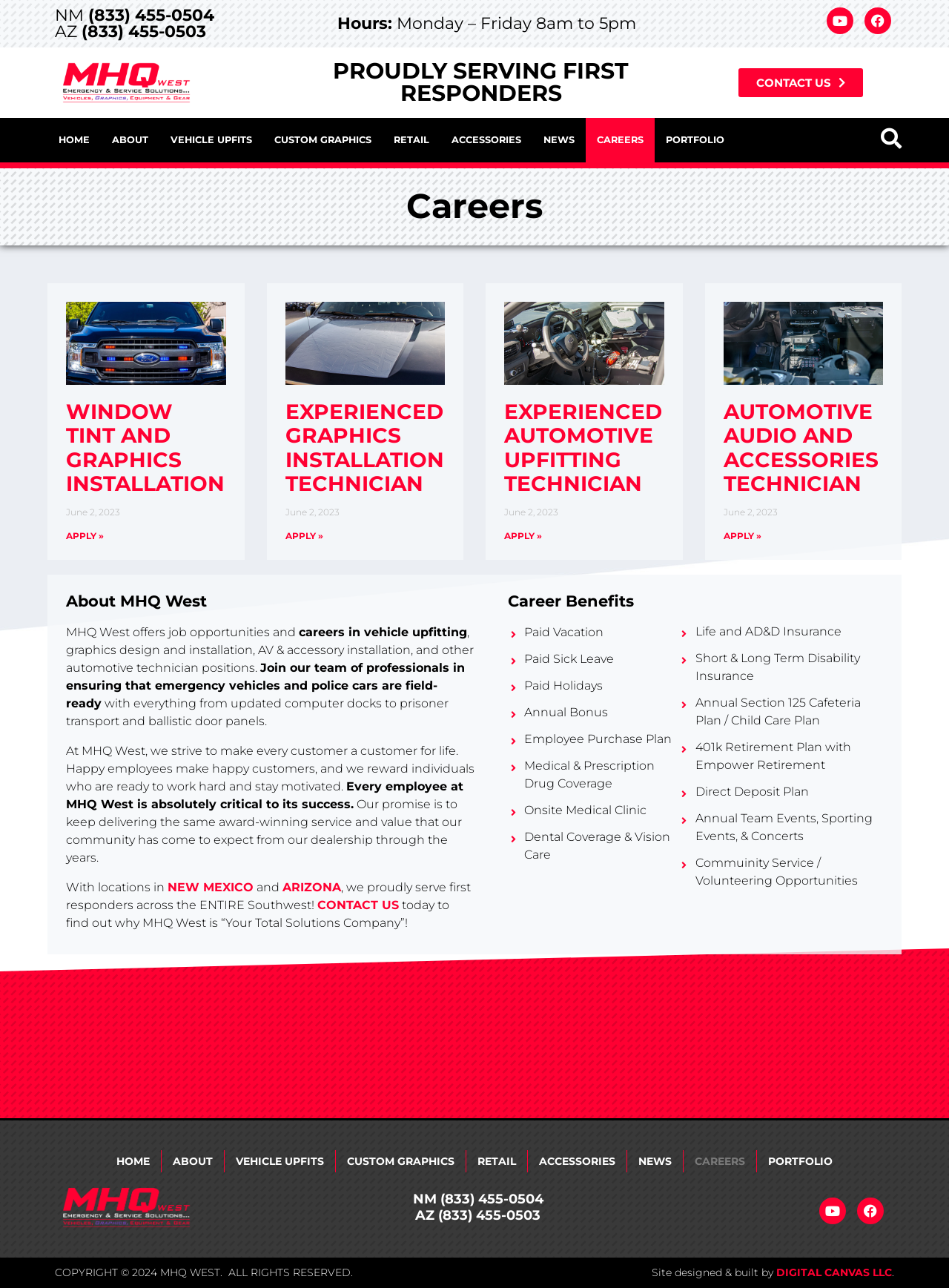Carefully examine the image and provide an in-depth answer to the question: What is the type of vehicles that MHQ West ensures are field-ready?

Based on the webpage content, I found that MHQ West ensures that emergency vehicles and police cars are field-ready, as mentioned in the paragraph 'Join our team of professionals in ensuring that emergency vehicles and police cars are field-ready'.